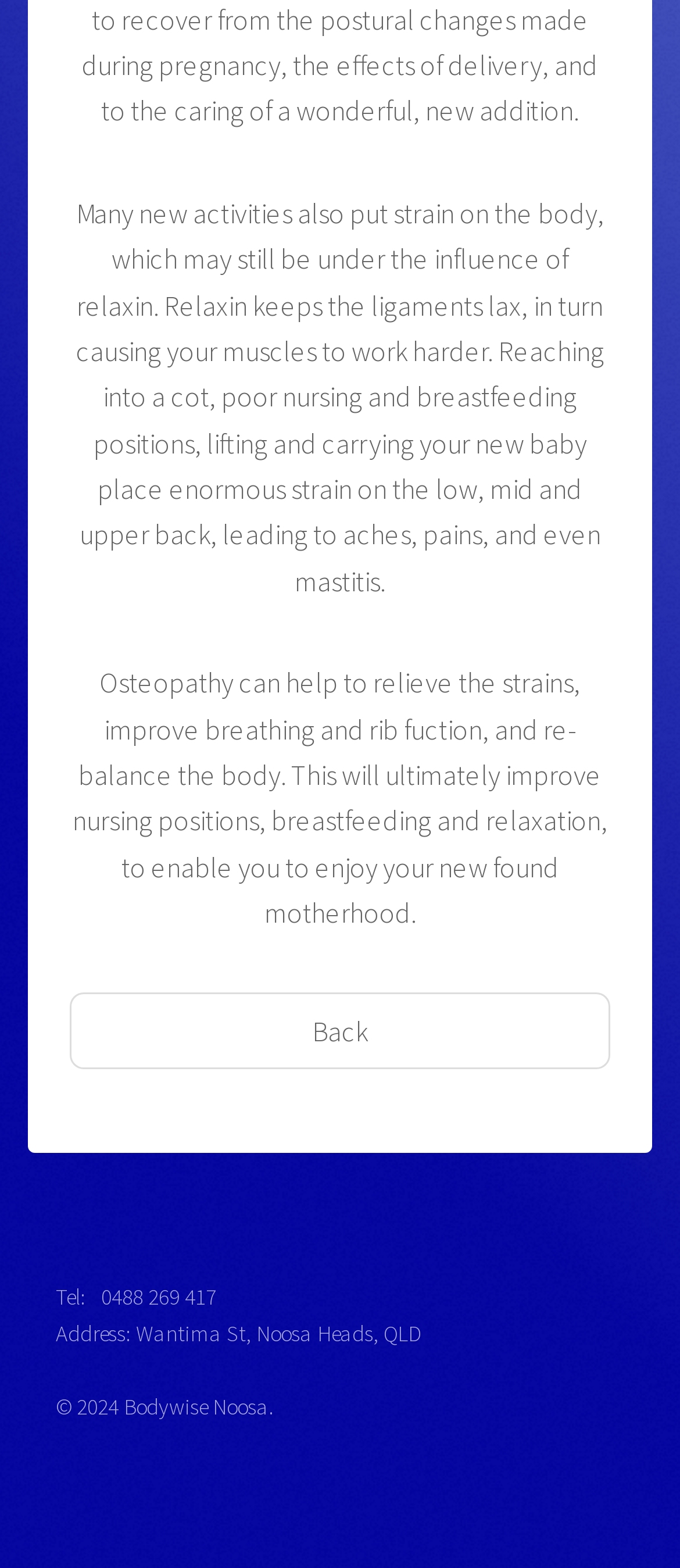Analyze the image and provide a detailed answer to the question: What is the main topic of this webpage?

Based on the static text elements, it appears that the webpage is discussing the importance of osteopathy in relieving strains and improving breastfeeding and relaxation for new mothers, indicating that the main topic is post-natal osteopathy.